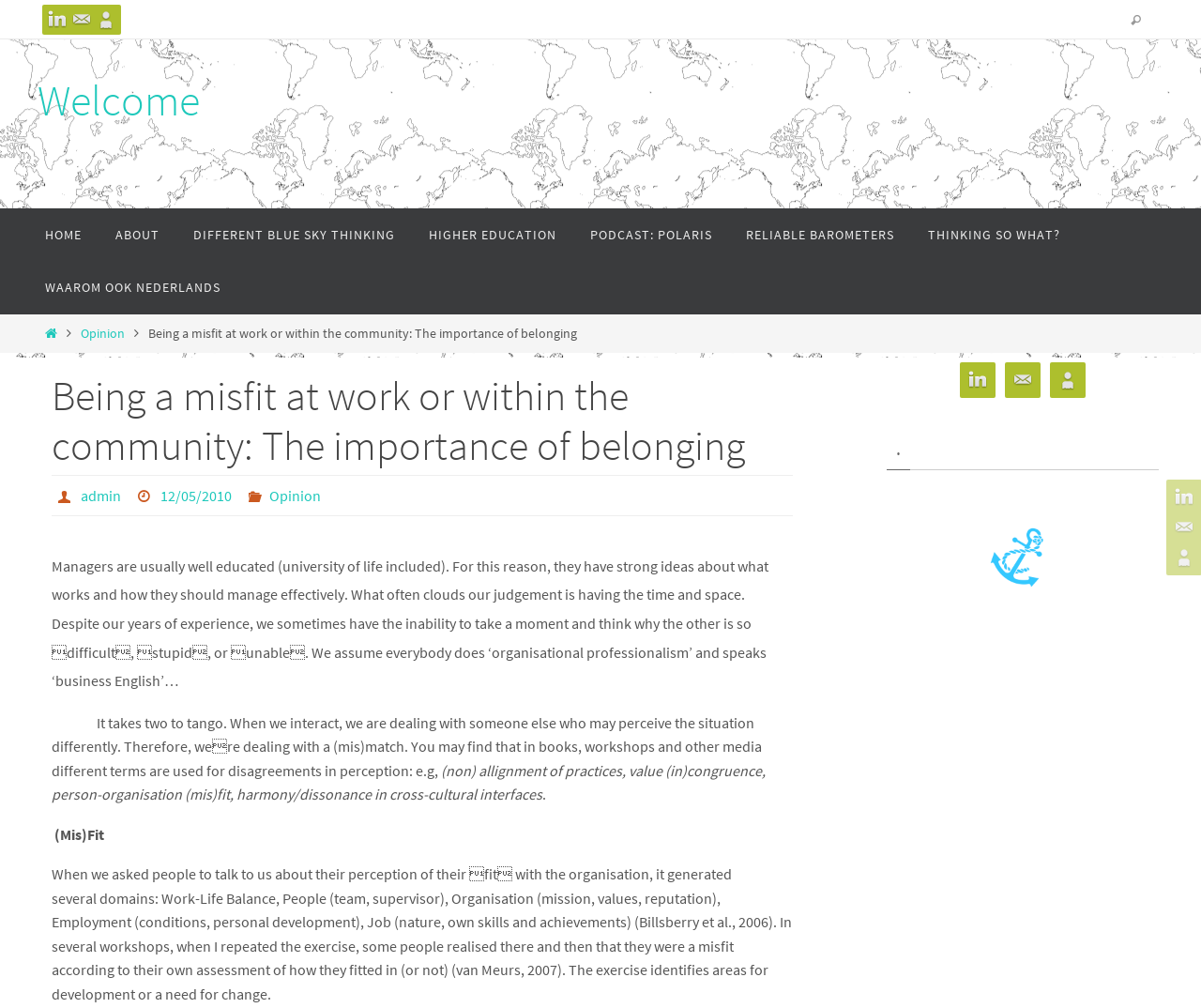What is the date of the article?
Provide a detailed answer to the question using information from the image.

I looked at the article's metadata and found that the date of the article is 12/05/2010, which is indicated by the link '12/05/2010' under the heading 'Date'.